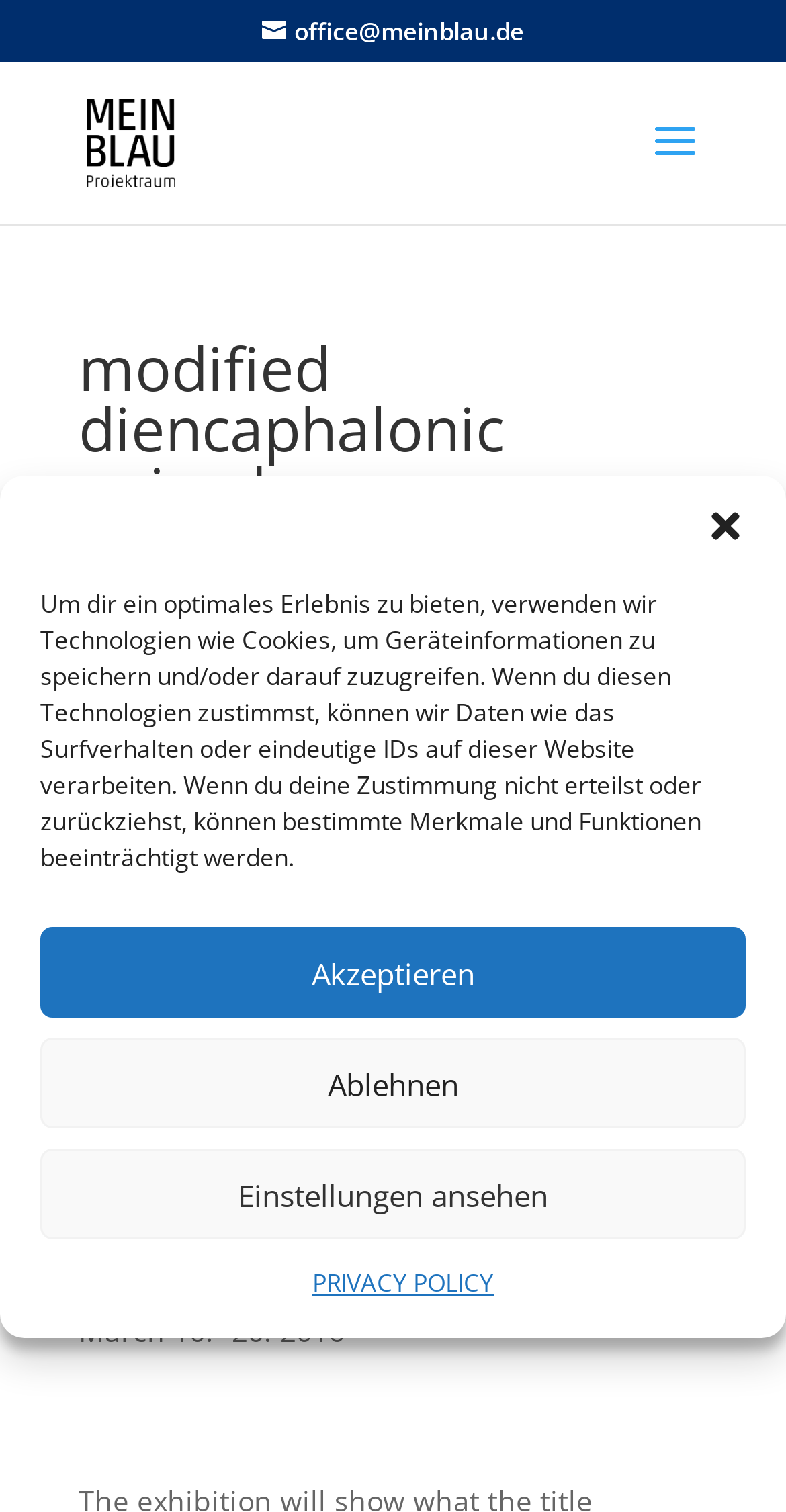Please provide the bounding box coordinate of the region that matches the element description: aria-label="". Coordinates should be in the format (top-left x, top-left y, bottom-right x, bottom-right y) and all values should be between 0 and 1.

[0.897, 0.335, 0.949, 0.361]